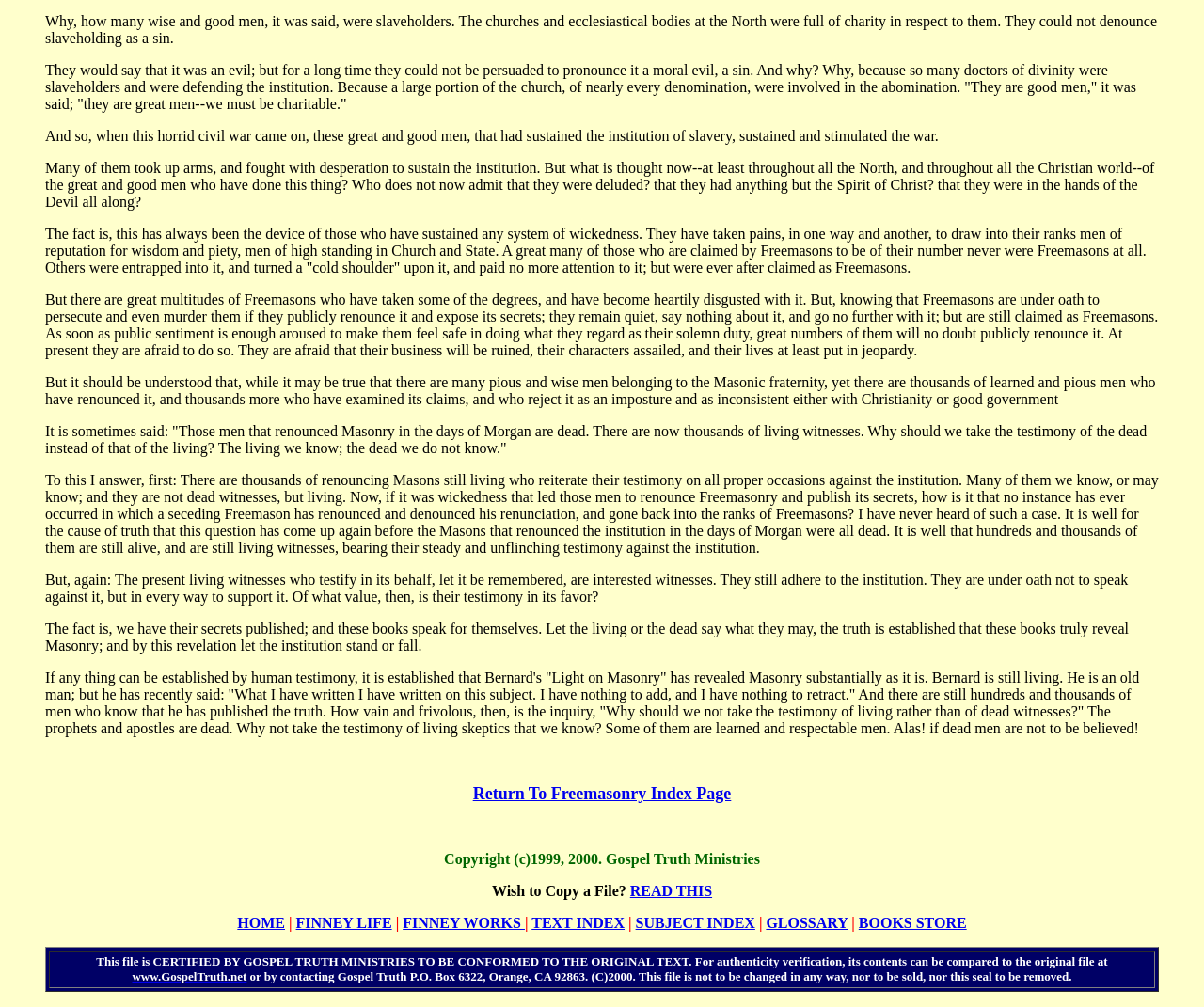What is the purpose of the certification statement?
Kindly answer the question with as much detail as you can.

The certification statement appears to be intended to verify the authenticity of the webpage's content, allowing users to compare it to the original file at www.GospelTruth.net or by contacting Gospel Truth Ministries.